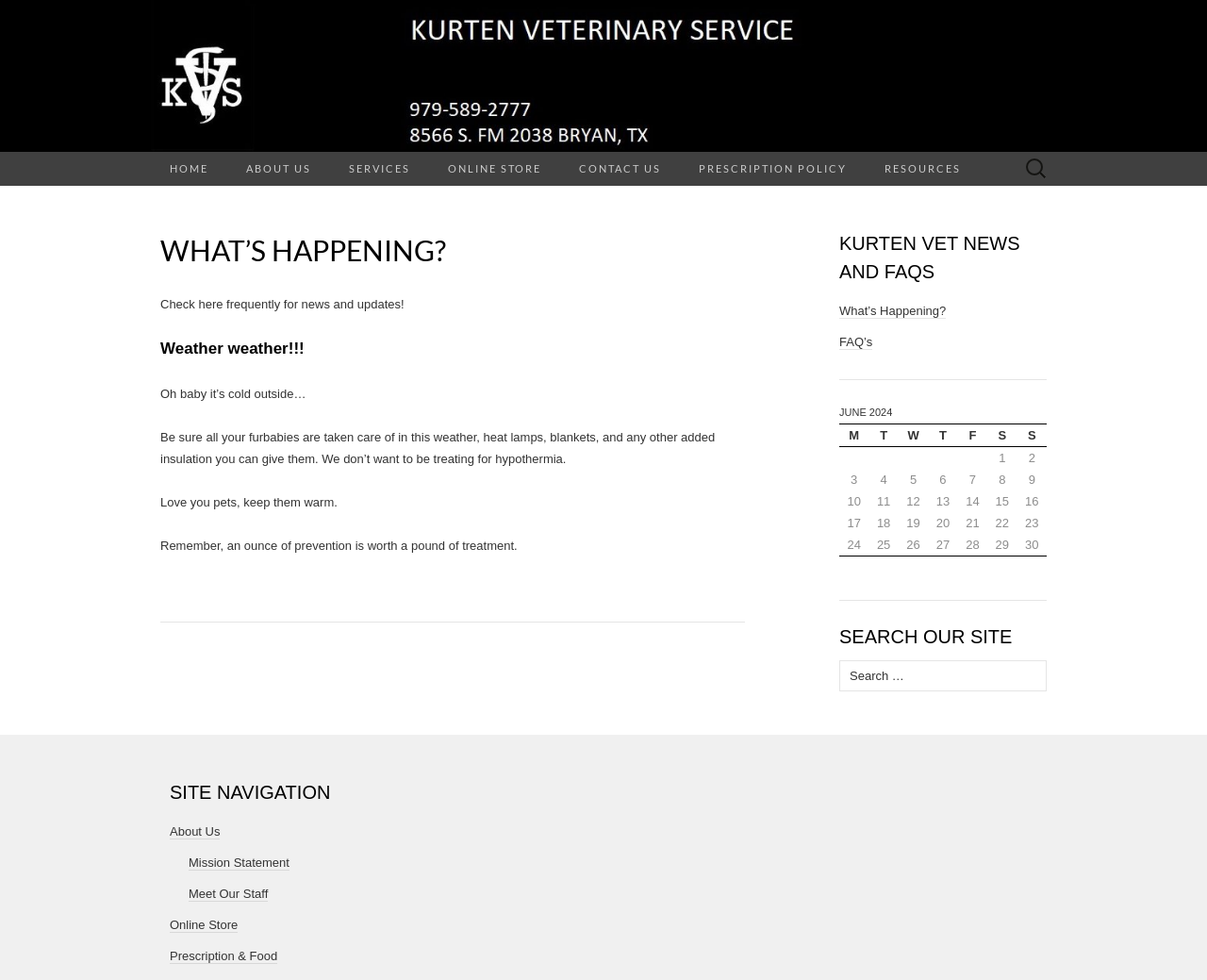Please determine the bounding box coordinates for the UI element described as: "Mission Statement".

[0.156, 0.873, 0.24, 0.888]